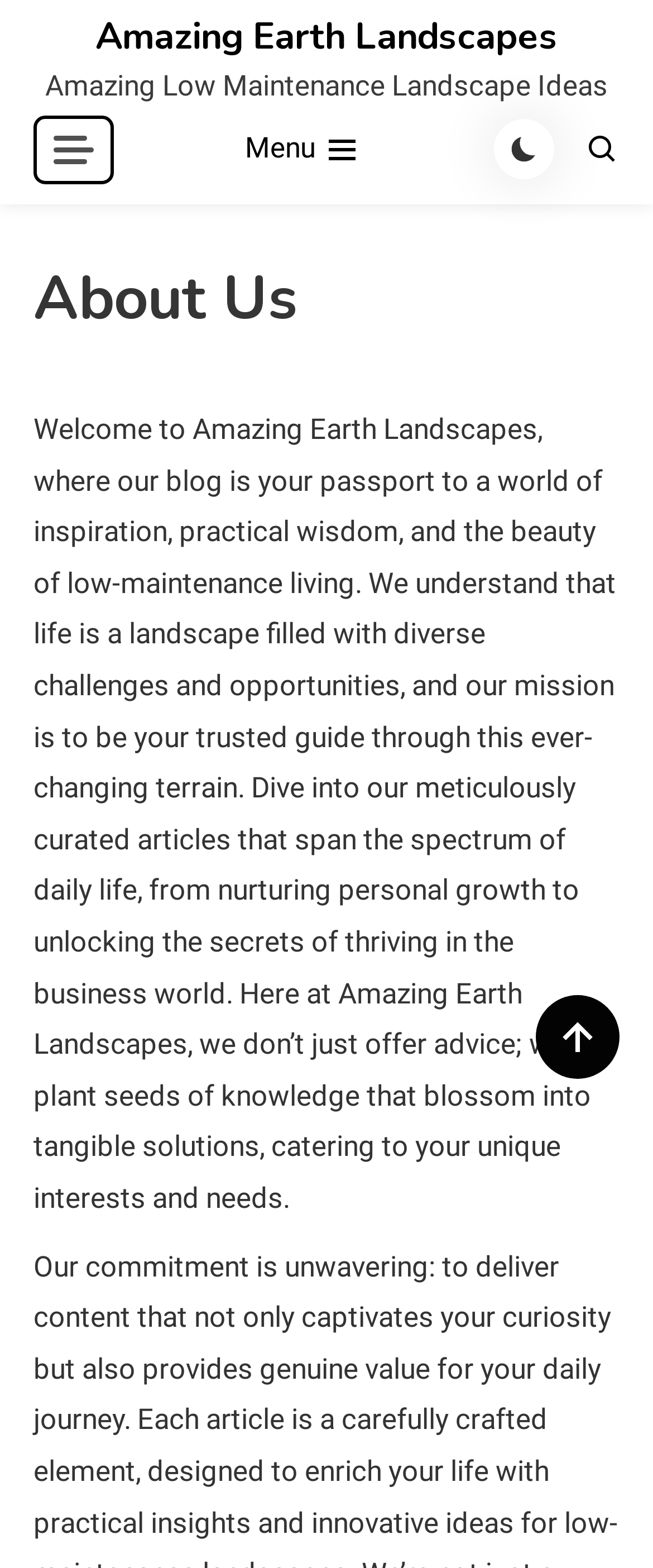Elaborate on the webpage's design and content in a detailed caption.

The webpage is about Amazing Earth Landscapes, with a prominent heading at the top center of the page displaying the company name. Below the heading, there is a link with the same text, "Amazing Earth Landscapes", positioned slightly below and centered. 

To the right of the company name, there are three buttons aligned horizontally. The first button has no text, the second button has the text "Menu" with an arrow icon, and the third button is a site mode button. 

On the top right corner, there is a small icon with no text. 

Below the buttons, there is a large block of text that serves as an introduction to Amazing Earth Landscapes. The text is divided into paragraphs and describes the company's mission and purpose. The text block takes up most of the page's content area. 

Above the introduction text, there is a smaller heading that says "About Us", which is centered at the top of the text block.